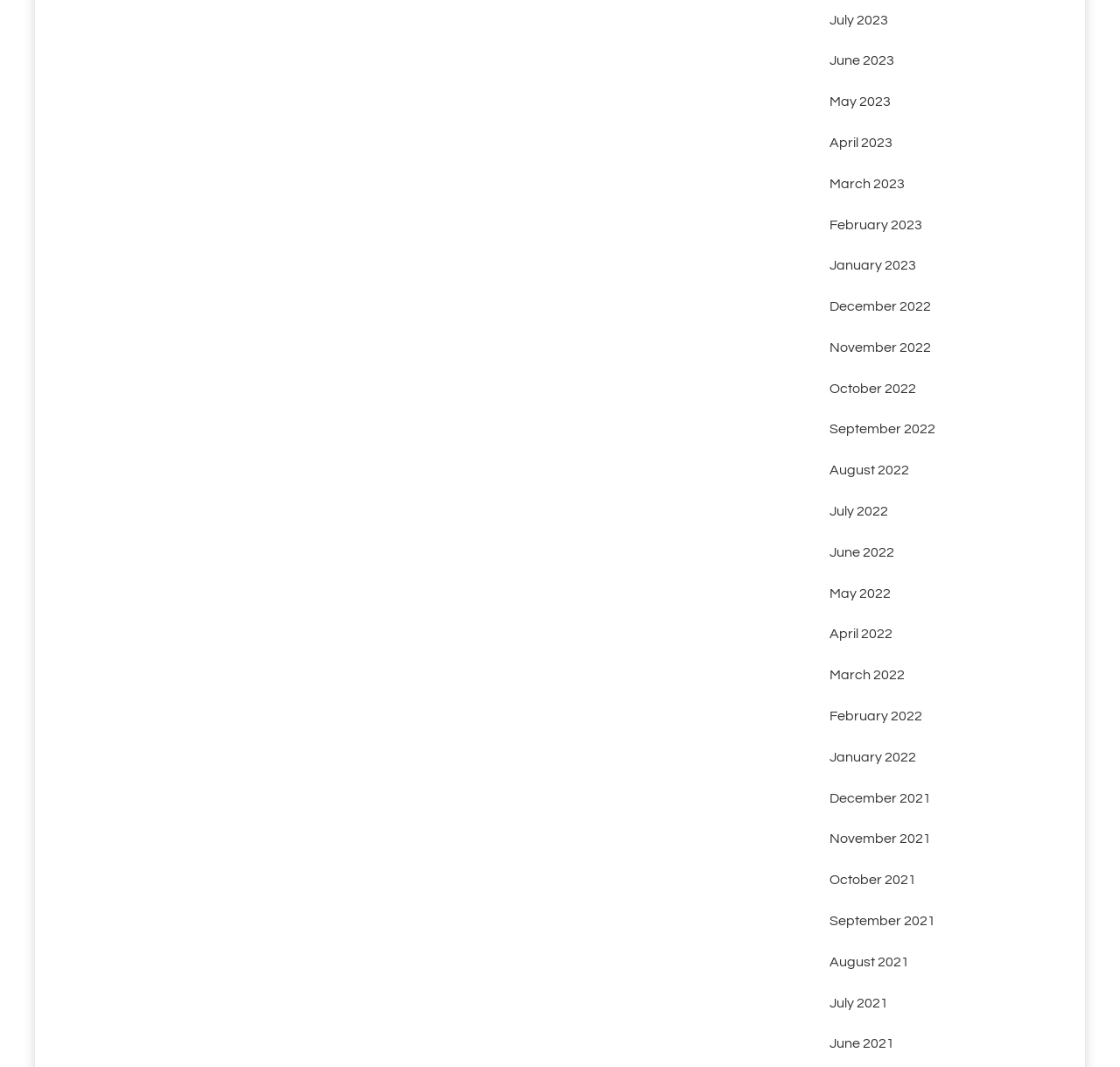What is the common theme among the links?
Based on the image, respond with a single word or phrase.

Months